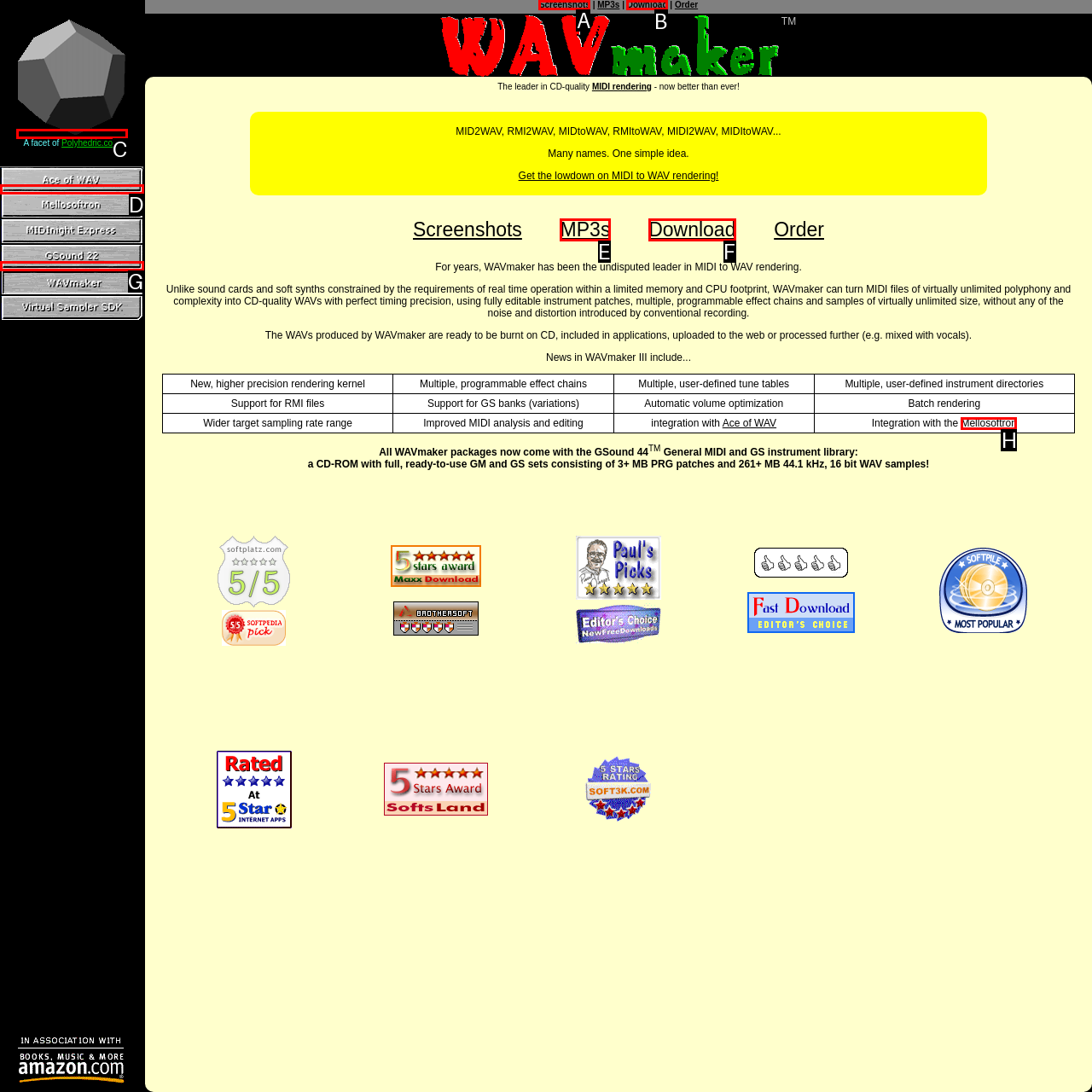Point out the UI element to be clicked for this instruction: Go to Home page. Provide the answer as the letter of the chosen element.

None